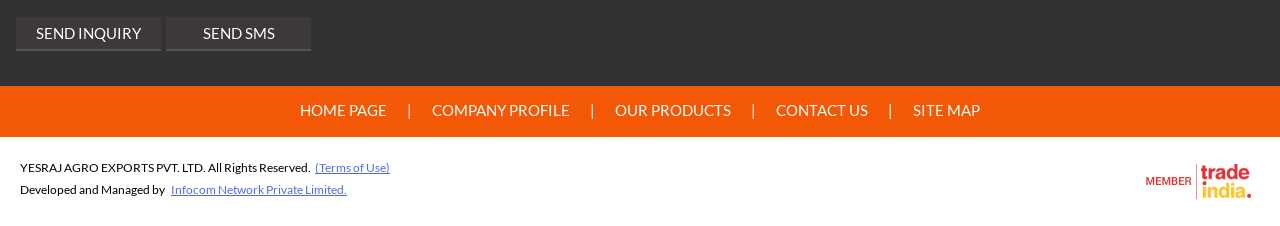Give a one-word or short-phrase answer to the following question: 
What is the purpose of the 'SEND INQUIRY' link?

To send an inquiry